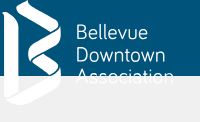Offer a meticulous description of the image.

The image features the logo of the Bellevue Downtown Association, showcasing a stylized design that reflects the modern and vibrant spirit of Bellevue. With a sleek font, the logo prominently displays "Bellevue Downtown Association" against a two-tone background, combining a deep blue upper section with a light gray lower section. This visual identity underscores the organization's commitment to fostering community engagement and promoting local initiatives in downtown Bellevue, particularly in relation to supporting various causes such as homelessness awareness and economic development.